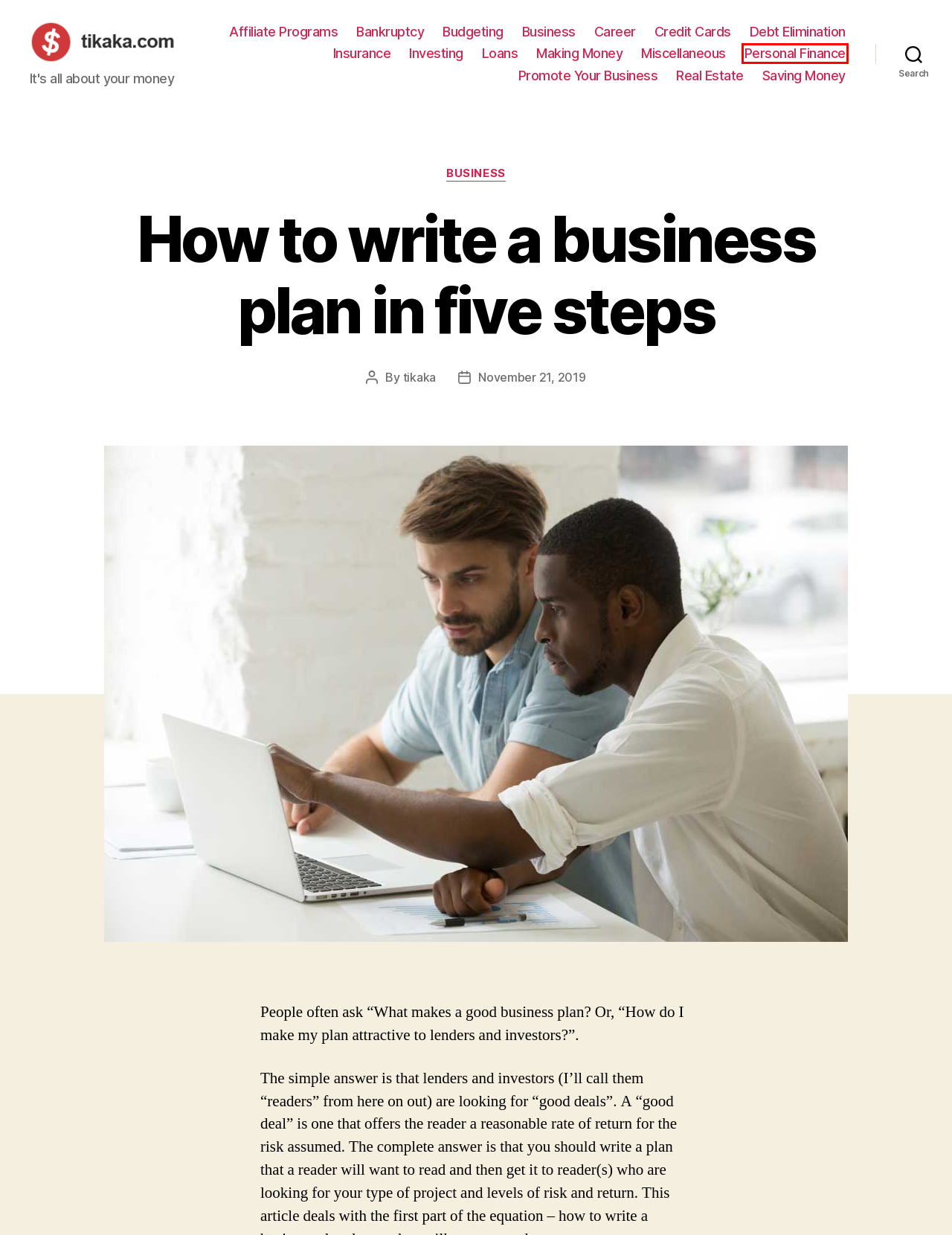Look at the given screenshot of a webpage with a red rectangle bounding box around a UI element. Pick the description that best matches the new webpage after clicking the element highlighted. The descriptions are:
A. Career
B. Miscellaneous
C. Saving Money
D. Personal Finance
E. Loans
F. Making Money
G. tikaka
H. Insurance

D